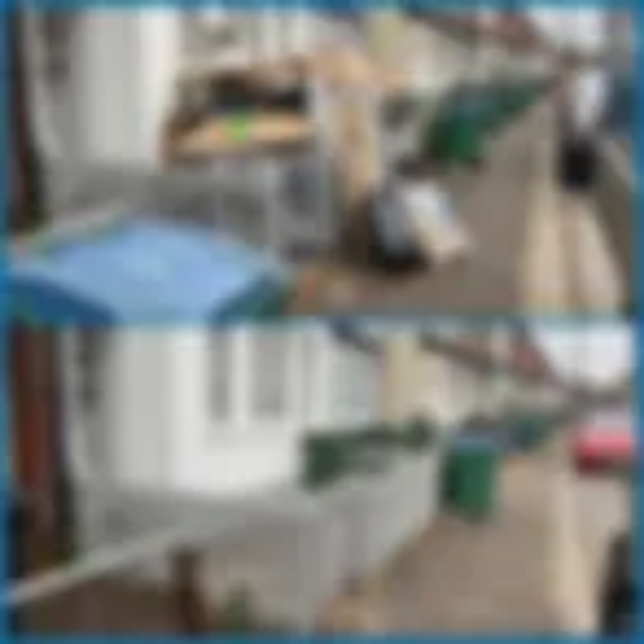Refer to the image and answer the question with as much detail as possible: What is the result of the renovation work?

The lower portion of the image highlights the refreshed appearance of the same area, where improvements are evident, demonstrating that the renovation work resulted in a more organized and visually appealing space.